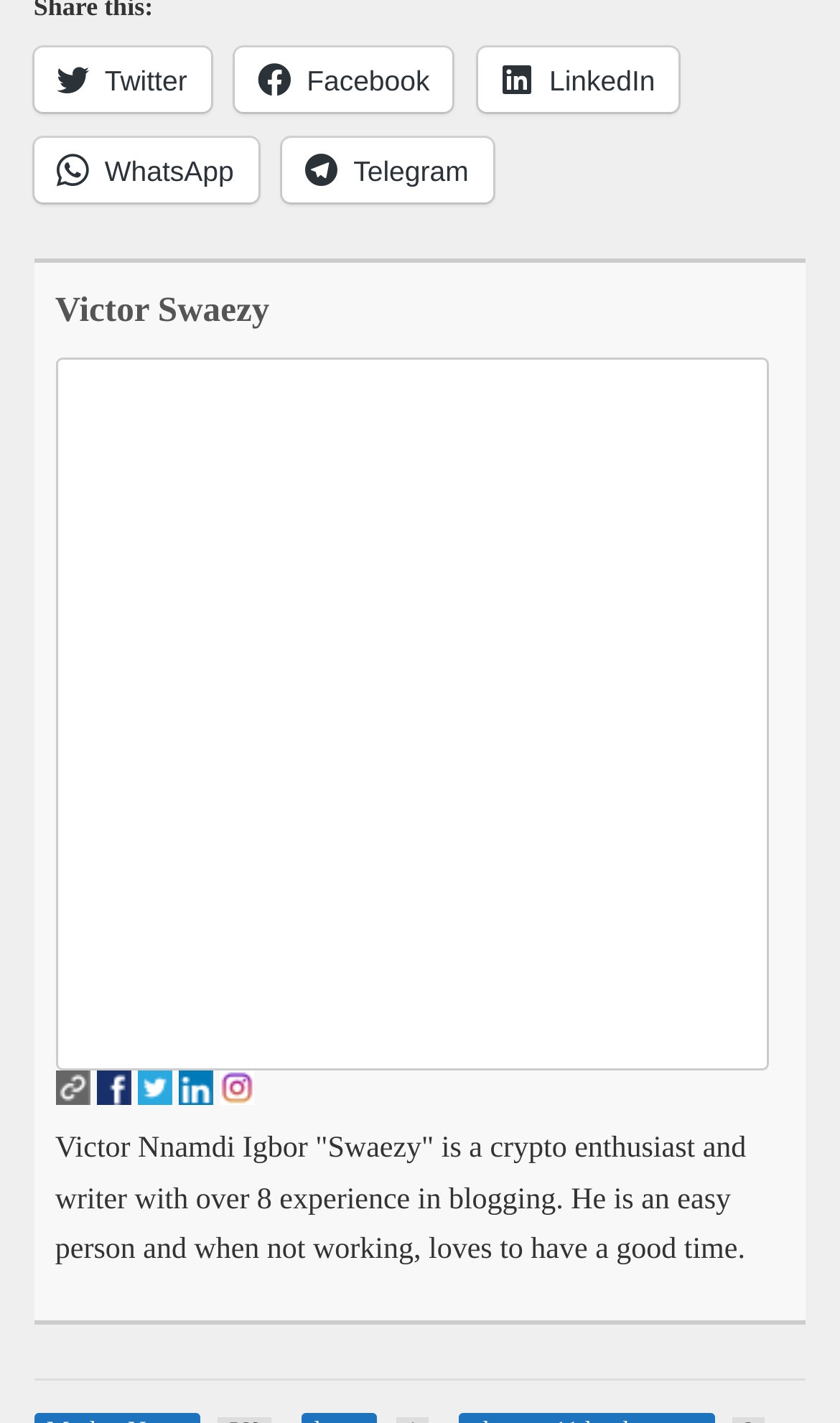Show the bounding box coordinates for the HTML element as described: "Twitter".

[0.04, 0.033, 0.251, 0.079]